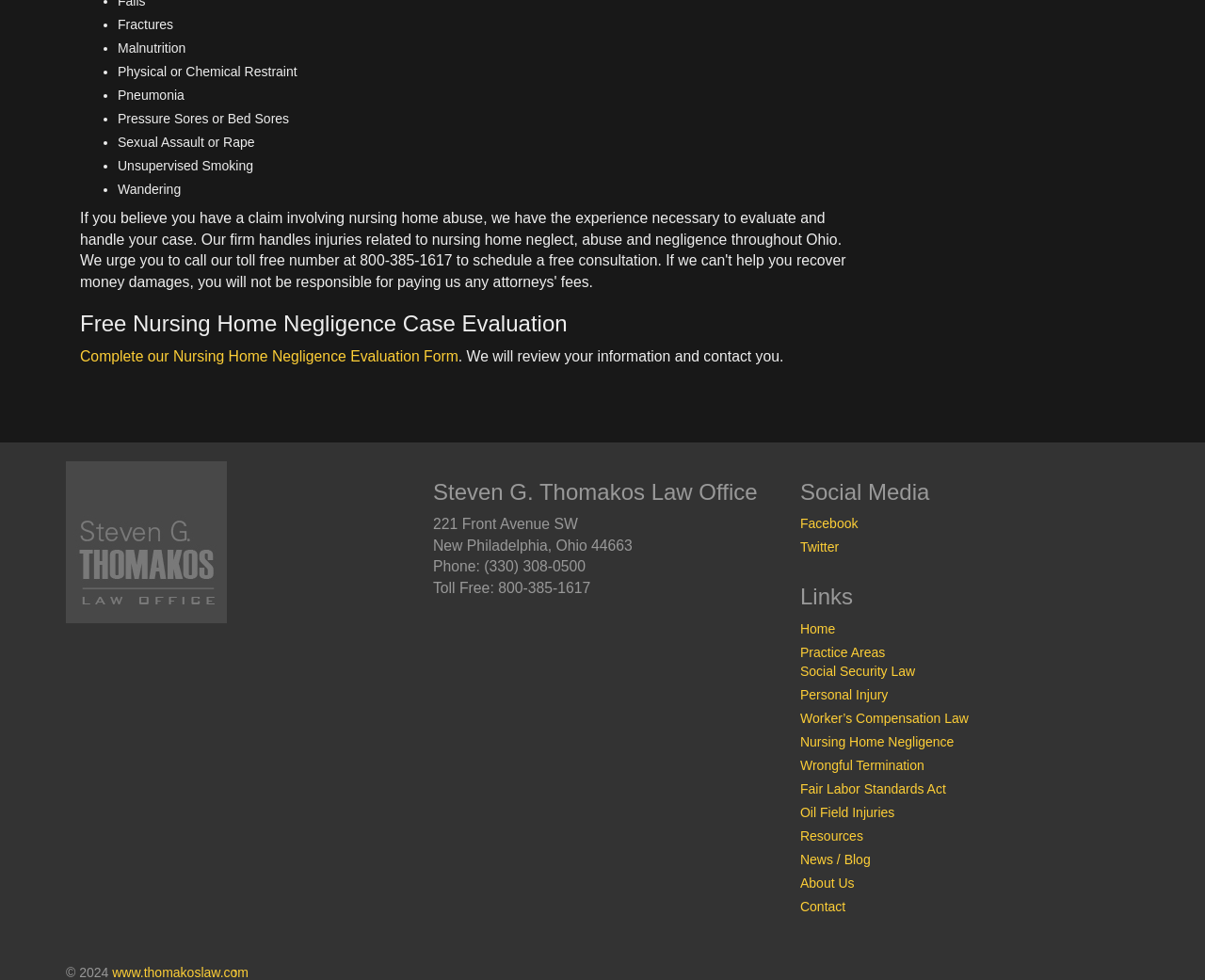From the given element description: "Fair Labor Standards Act", find the bounding box for the UI element. Provide the coordinates as four float numbers between 0 and 1, in the order [left, top, right, bottom].

[0.664, 0.797, 0.785, 0.812]